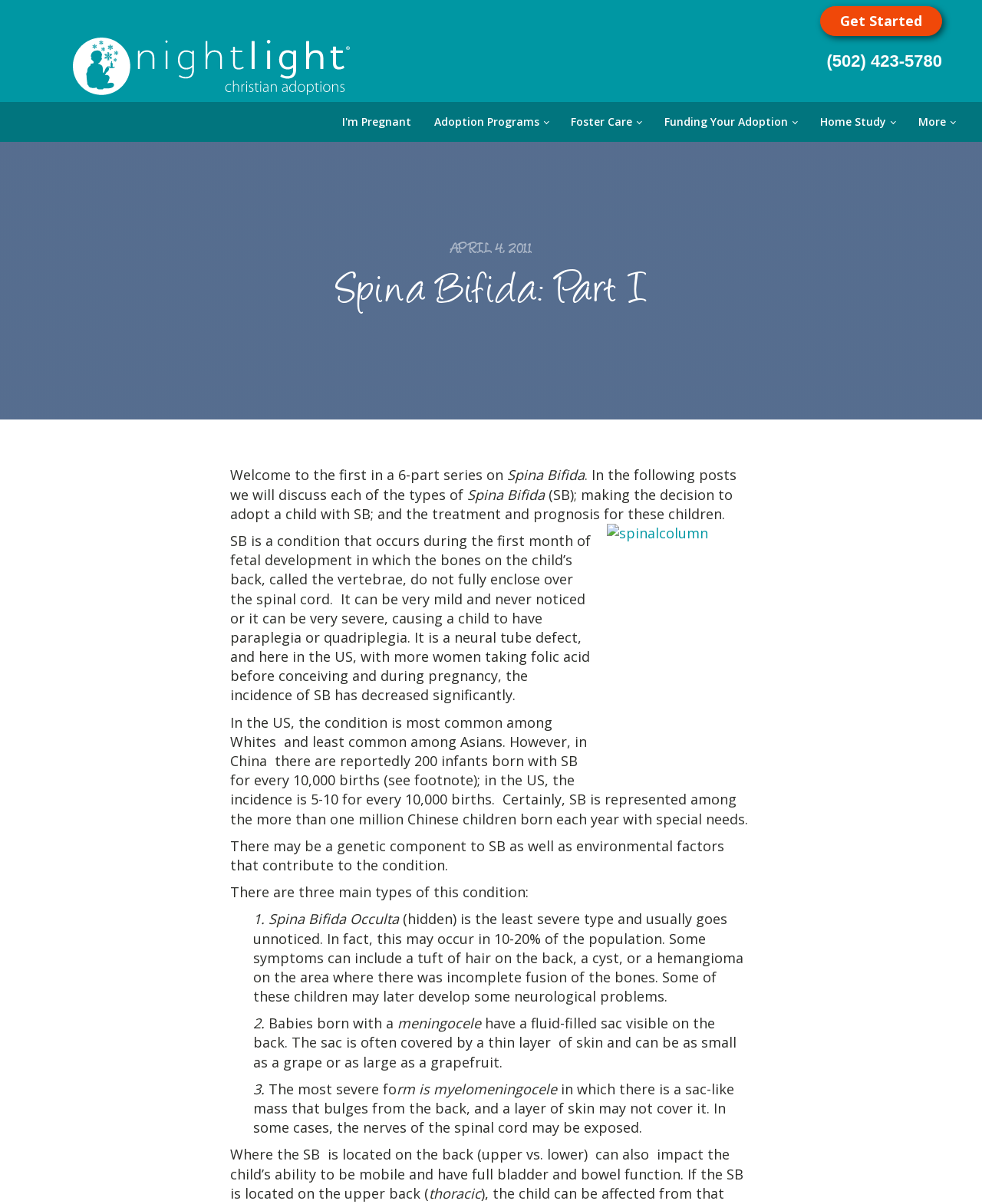Determine the bounding box coordinates for the area that needs to be clicked to fulfill this task: "Learn more about THC licensee legacy funds banking". The coordinates must be given as four float numbers between 0 and 1, i.e., [left, top, right, bottom].

None